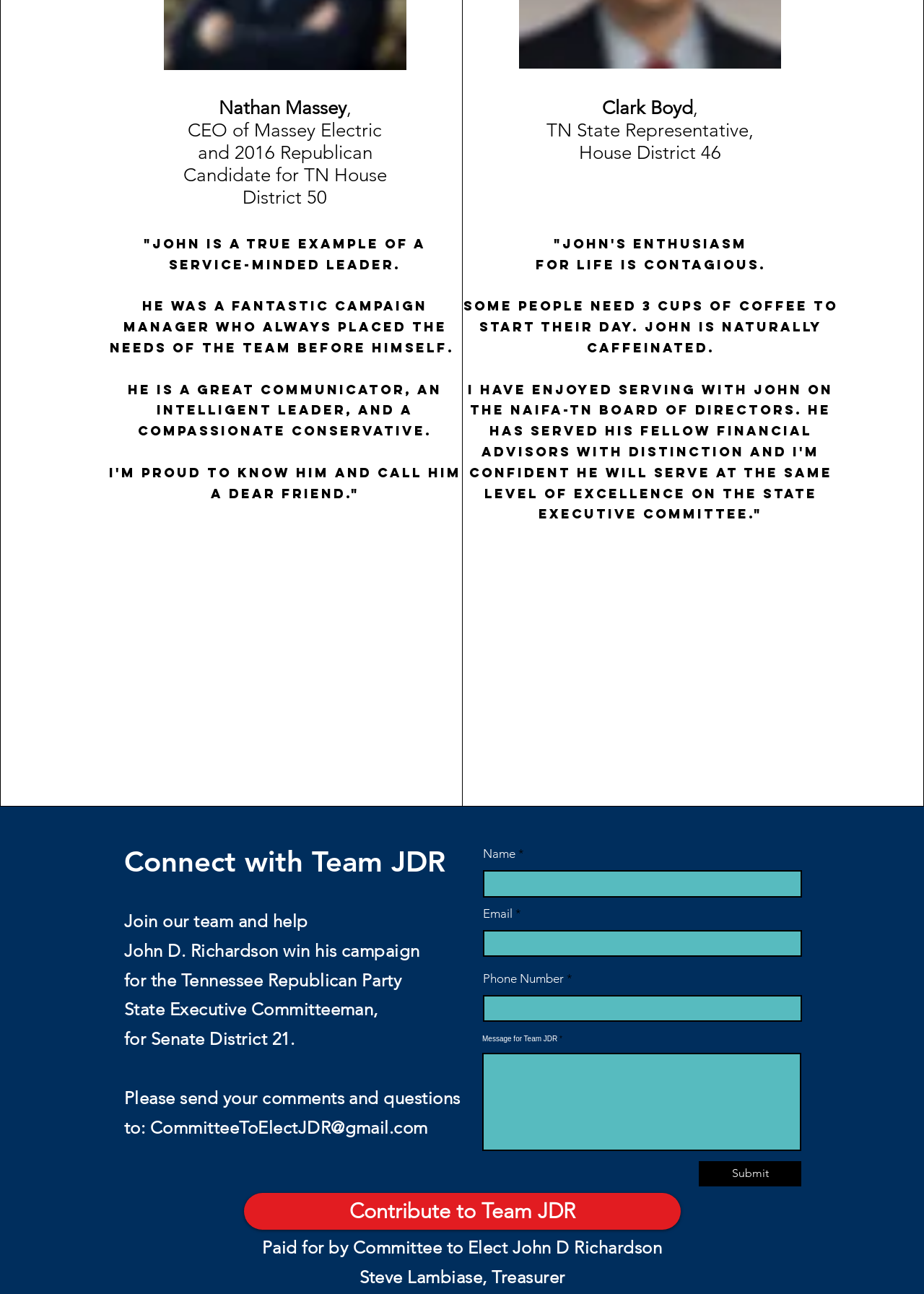Locate the coordinates of the bounding box for the clickable region that fulfills this instruction: "Check Raykol News".

None